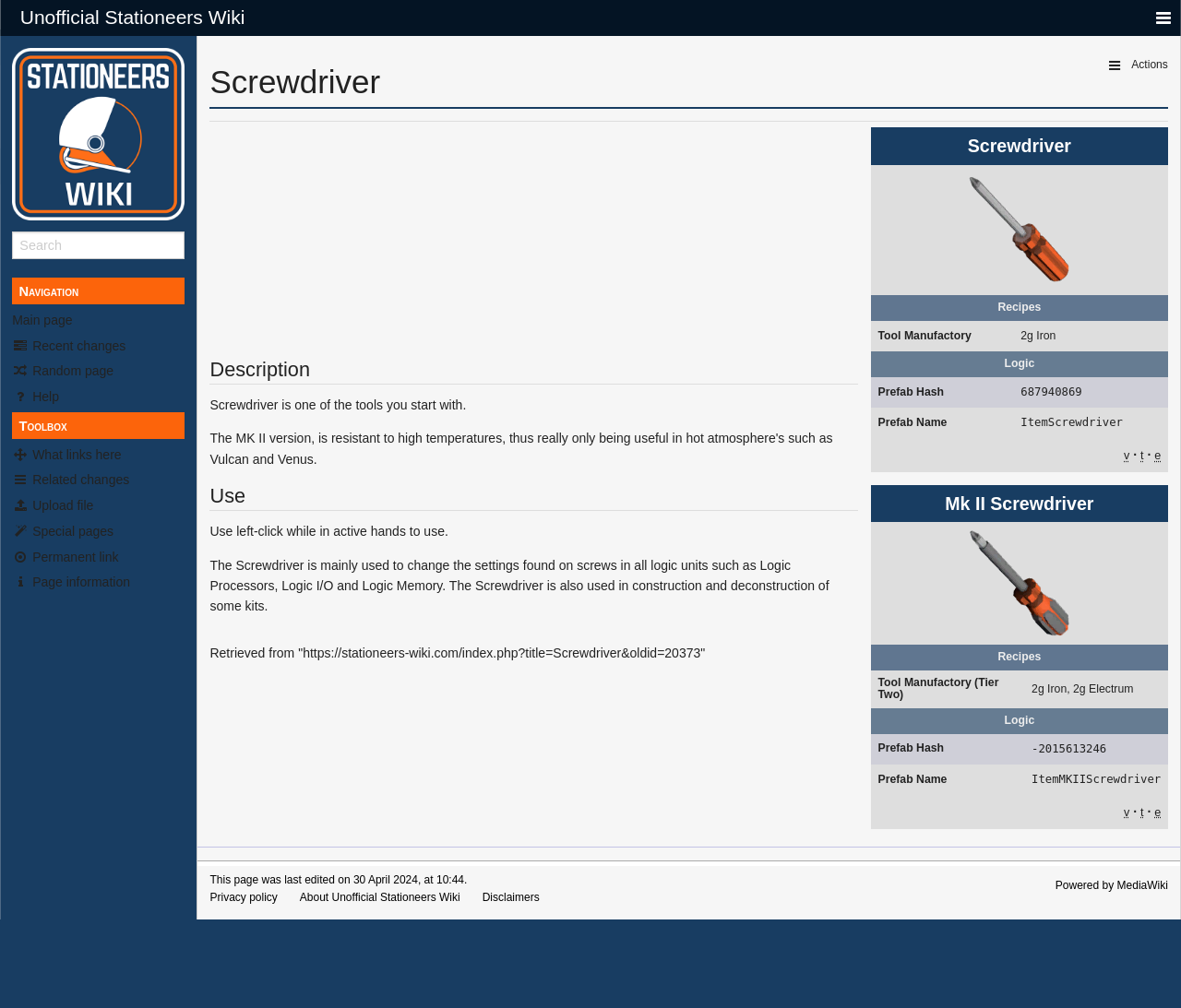Extract the bounding box of the UI element described as: "What links here".

[0.01, 0.441, 0.156, 0.461]